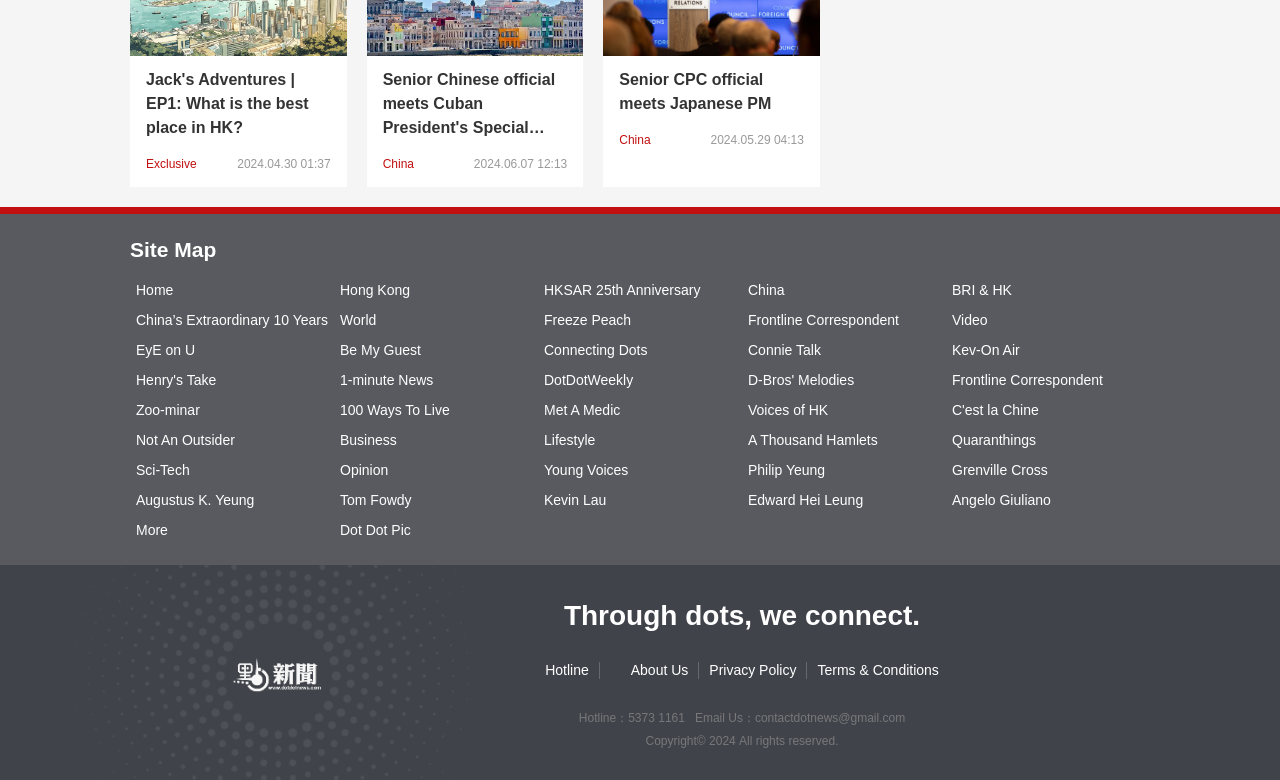Given the element description Bookmarks and tabs, predict the bounding box coordinates for the UI element in the webpage screenshot. The format should be (top-left x, top-left y, bottom-right x, bottom-right y), and the values should be between 0 and 1.

None